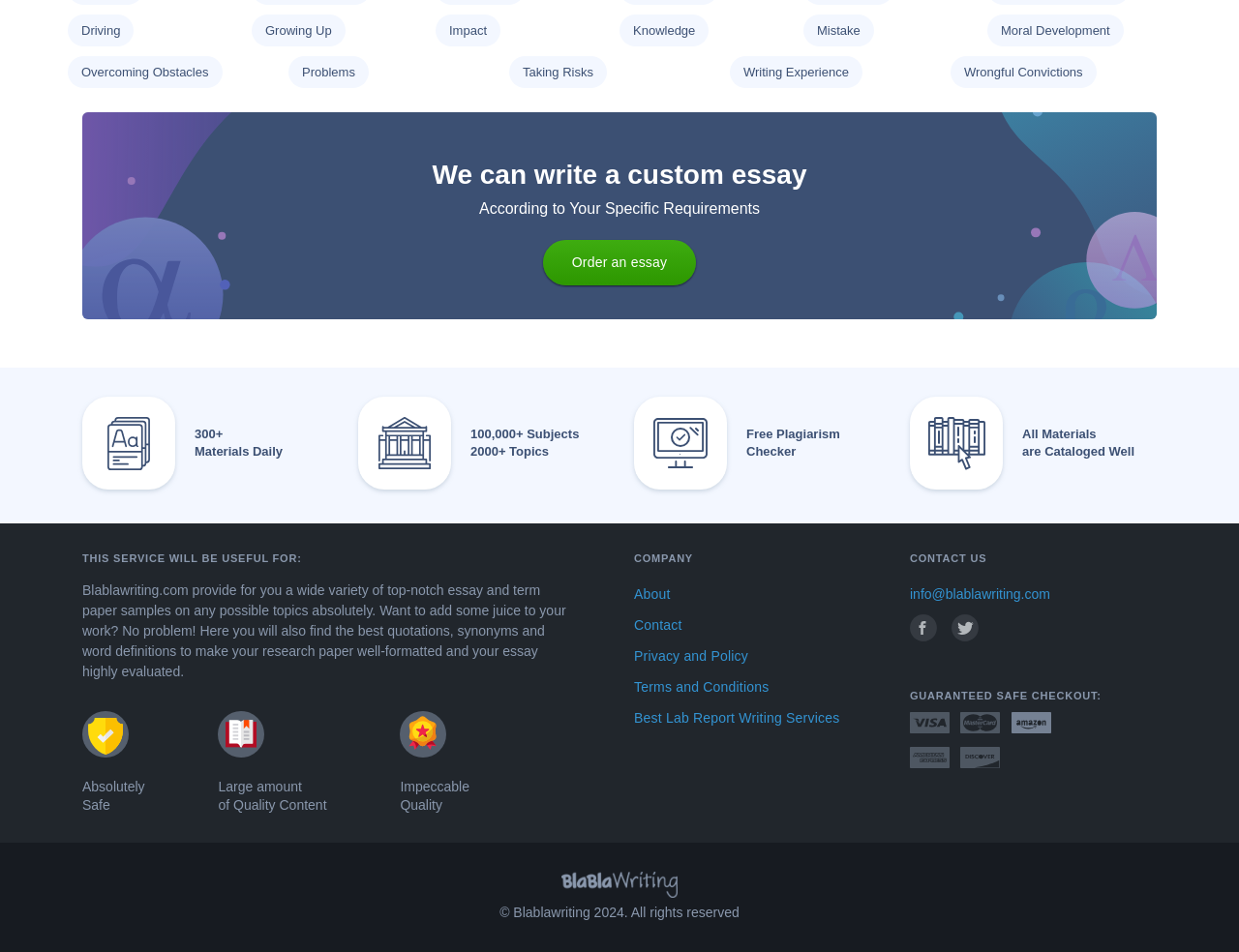Can you provide the bounding box coordinates for the element that should be clicked to implement the instruction: "Click on 'About'"?

[0.512, 0.61, 0.711, 0.64]